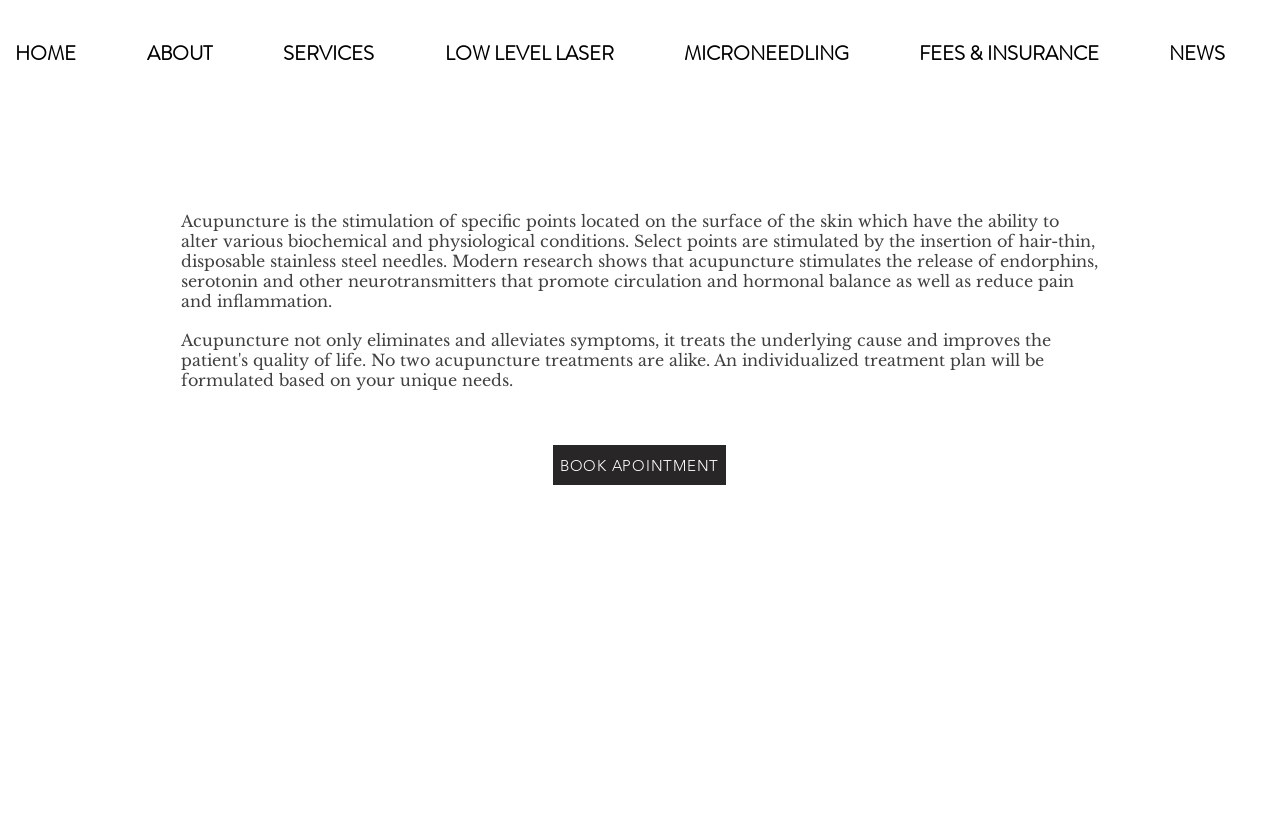Identify the bounding box coordinates of the element to click to follow this instruction: 'view news'. Ensure the coordinates are four float values between 0 and 1, provided as [left, top, right, bottom].

[0.902, 0.048, 1.0, 0.071]